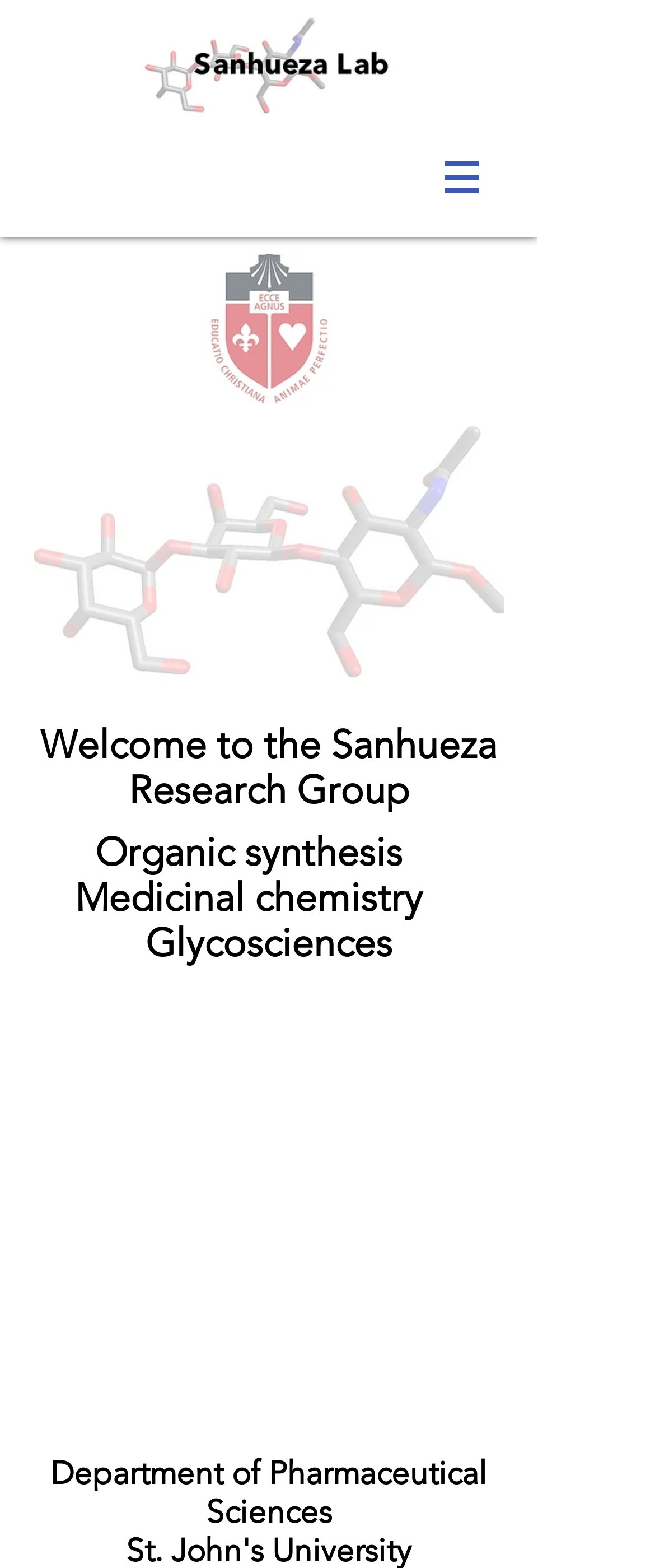What is the name of the research group?
Look at the image and respond with a single word or a short phrase.

Sanhueza Research Group